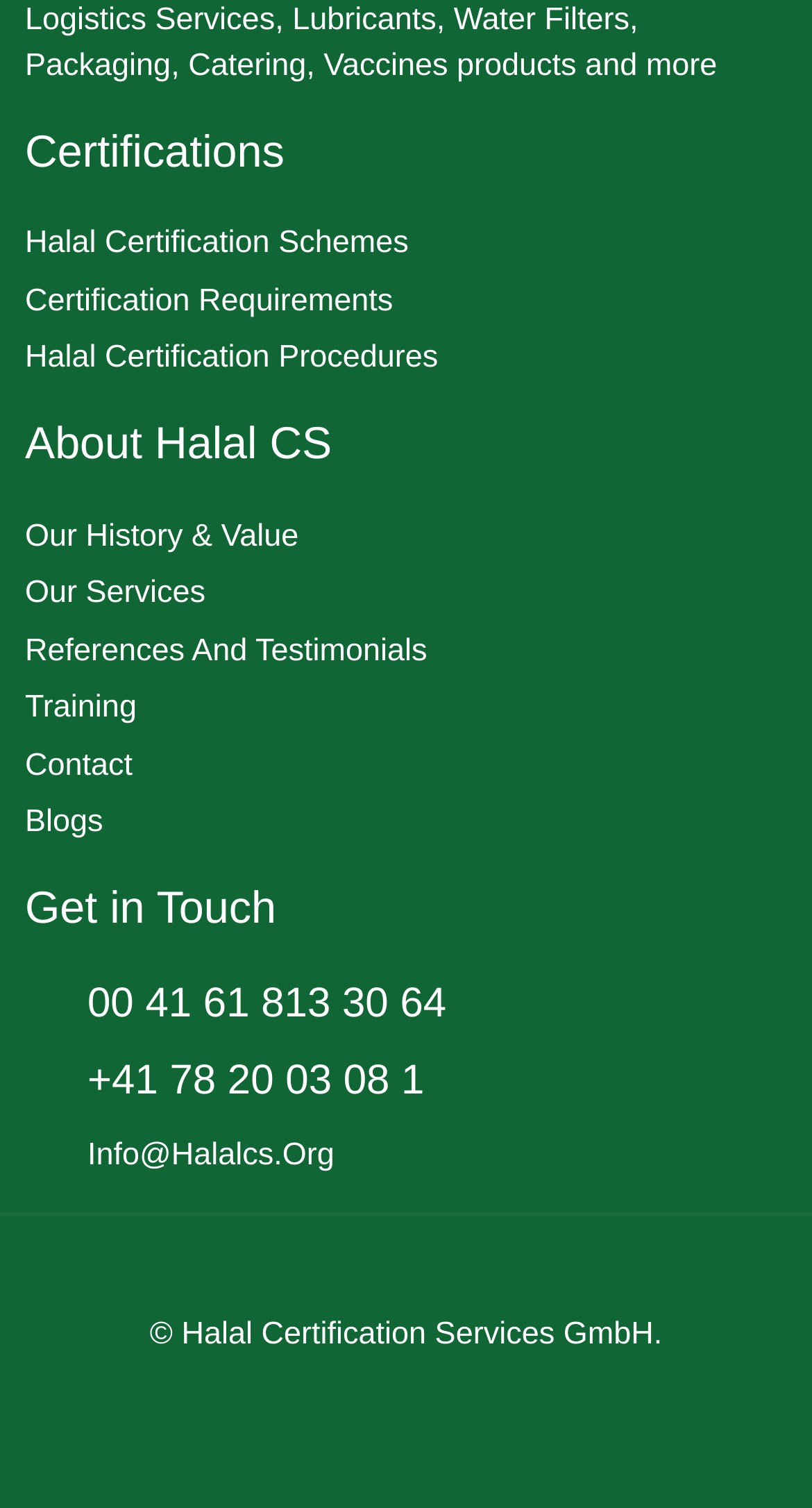Respond to the following query with just one word or a short phrase: 
What is the main topic of the webpage?

Halal Certification